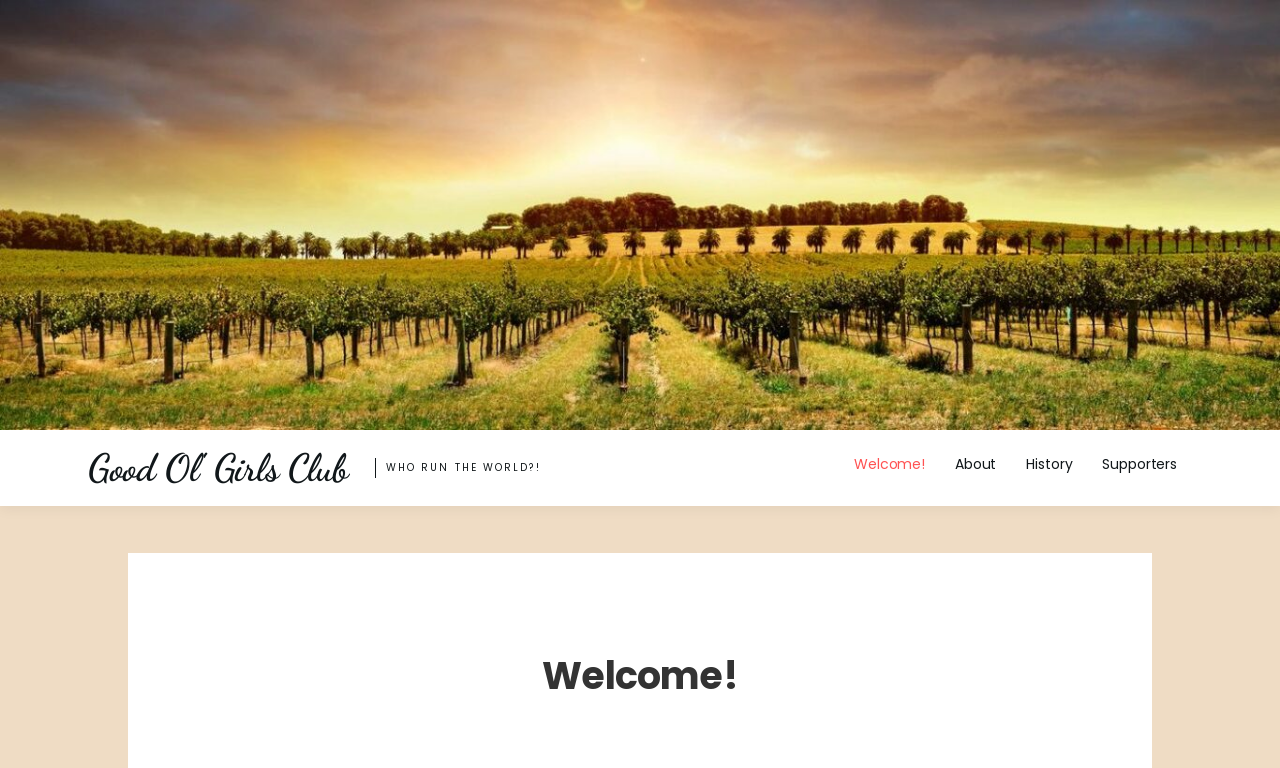Is there a header section in the webpage?
Please use the image to provide a one-word or short phrase answer.

Yes